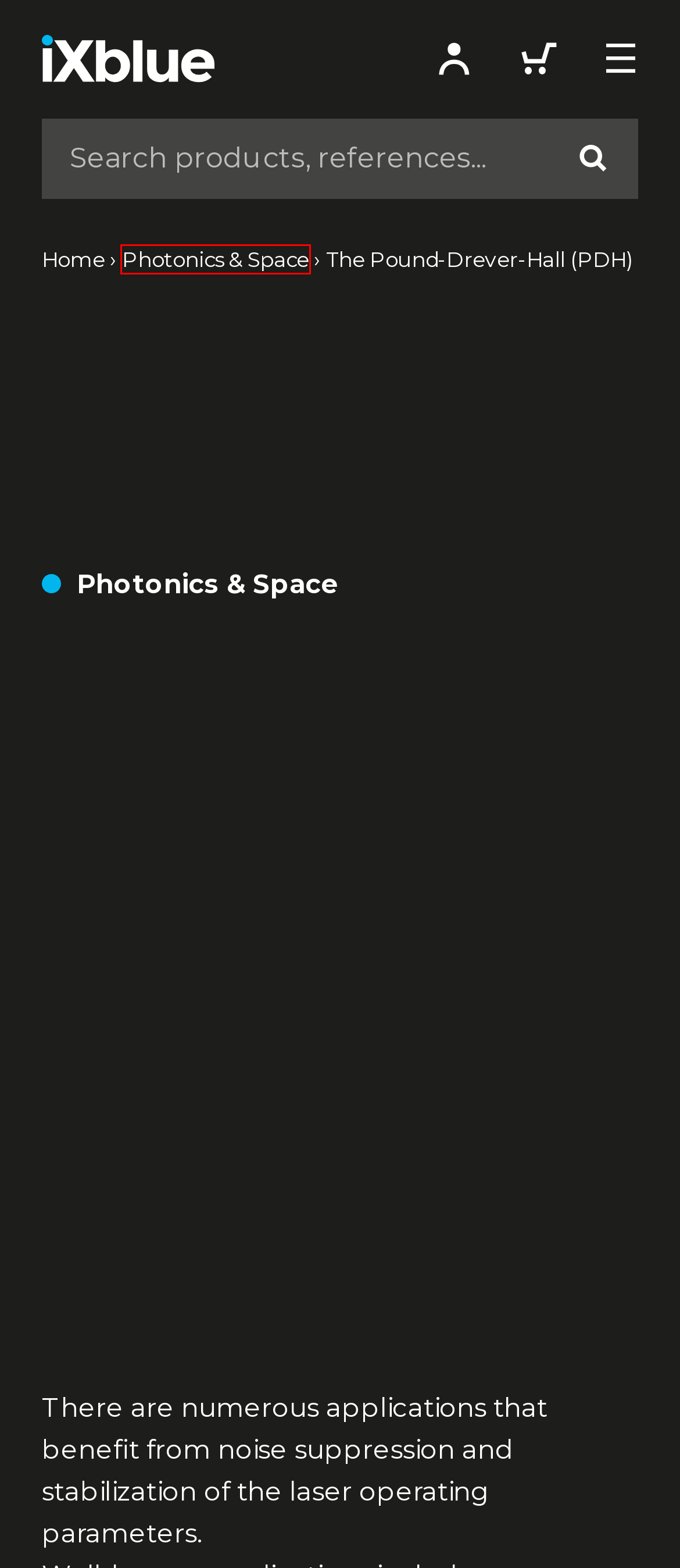You have a screenshot showing a webpage with a red bounding box around a UI element. Choose the webpage description that best matches the new page after clicking the highlighted element. Here are the options:
A. iXblue - Advanced solutions for Navigation, Photonics and Maritime Autonomy
B. Locations - iXblue
C. MPX1300-LN-0.1-00-P-P-FA-FA - iXblue
D. Begin Your Career With Us - iXblue
E. Navigation solutions for land defense and naval forces - iXblue
F. High-performance, innovative and reliable photonic solutions - iXblue
G. NIR-MPX800-LN-0.1-00-P-P-FA-FA - iXblue
H. MPX2000-LN-0.1-00-P-P-FA-FA - iXblue

F